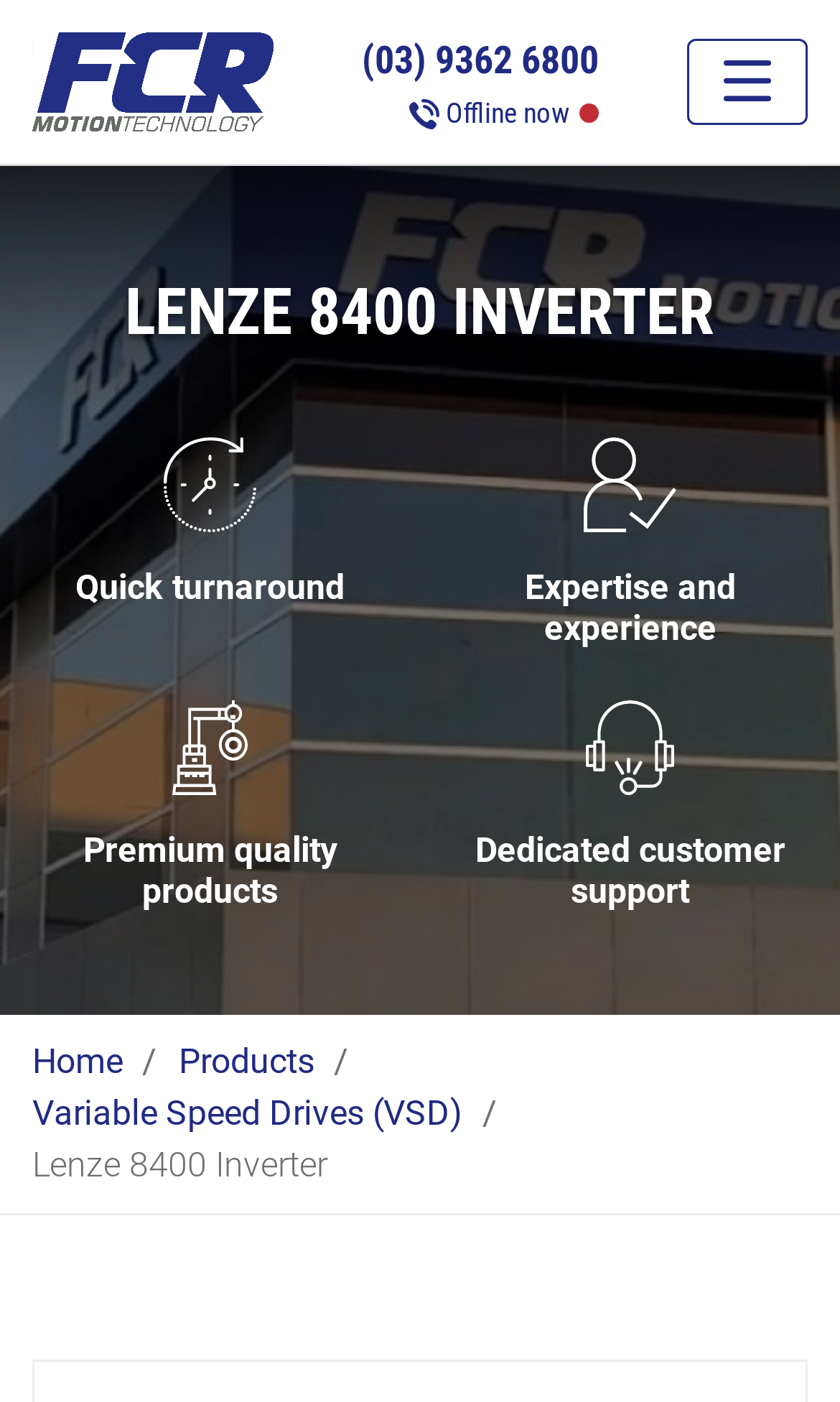Locate the bounding box coordinates for the element described below: "Variable Speed Drives (VSD)". The coordinates must be four float values between 0 and 1, formatted as [left, top, right, bottom].

[0.038, 0.779, 0.551, 0.808]